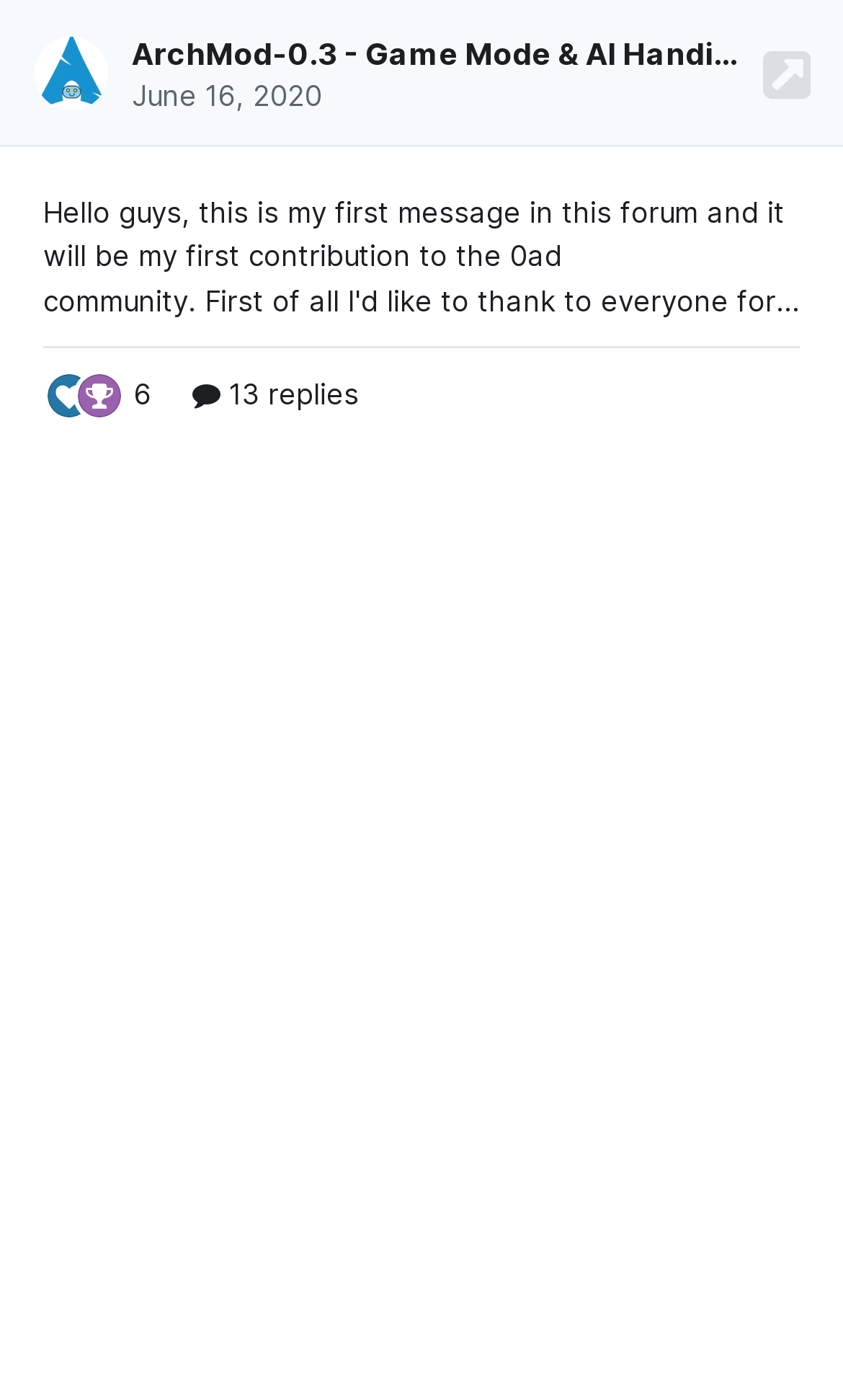What is the date of the message?
Refer to the image and provide a thorough answer to the question.

I found the answer by looking at the link with the text 'June 16, 2020', which is accompanied by a time element with the text '2020-06-16 15:34', indicating that the message was posted on this date.